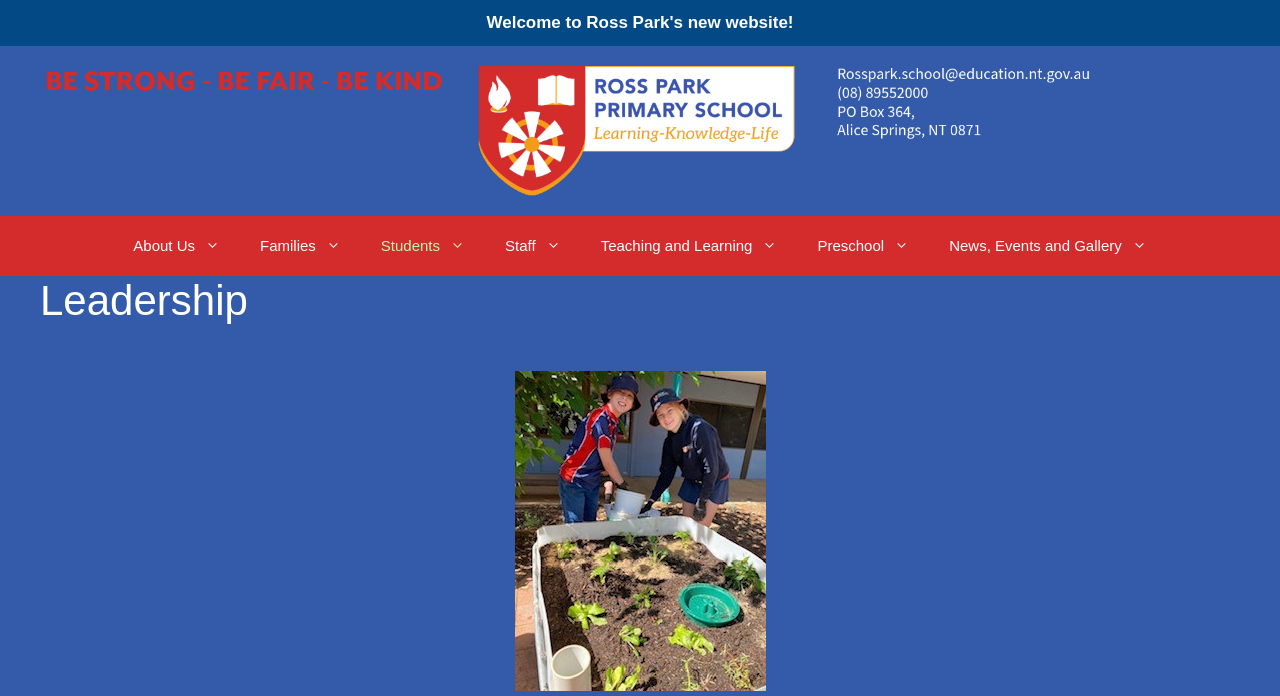Please identify the bounding box coordinates of the element on the webpage that should be clicked to follow this instruction: "check news and events". The bounding box coordinates should be given as four float numbers between 0 and 1, formatted as [left, top, right, bottom].

[0.726, 0.311, 0.911, 0.397]